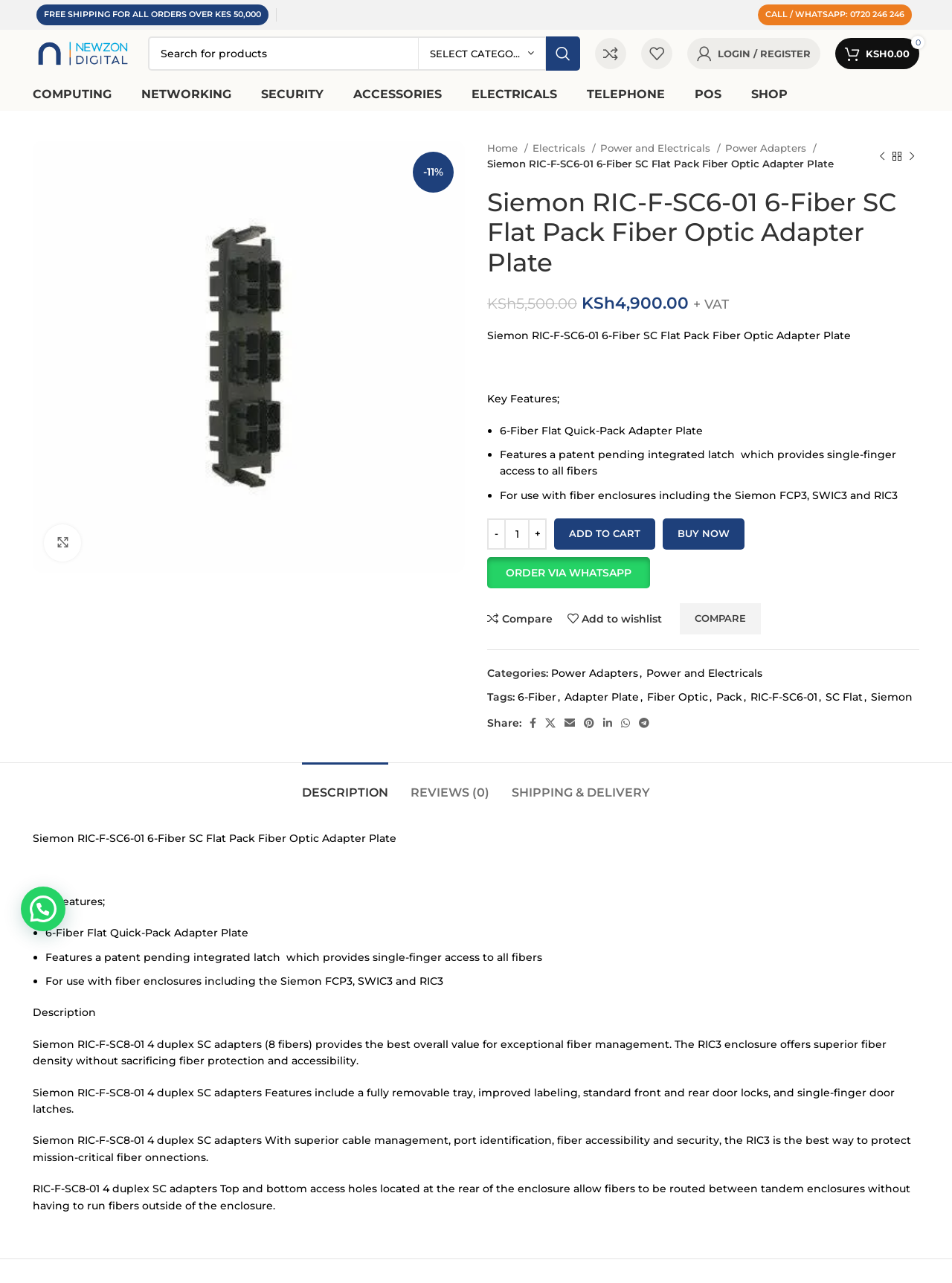Please identify the bounding box coordinates of the element that needs to be clicked to perform the following instruction: "Compare the product with others".

[0.512, 0.478, 0.58, 0.487]